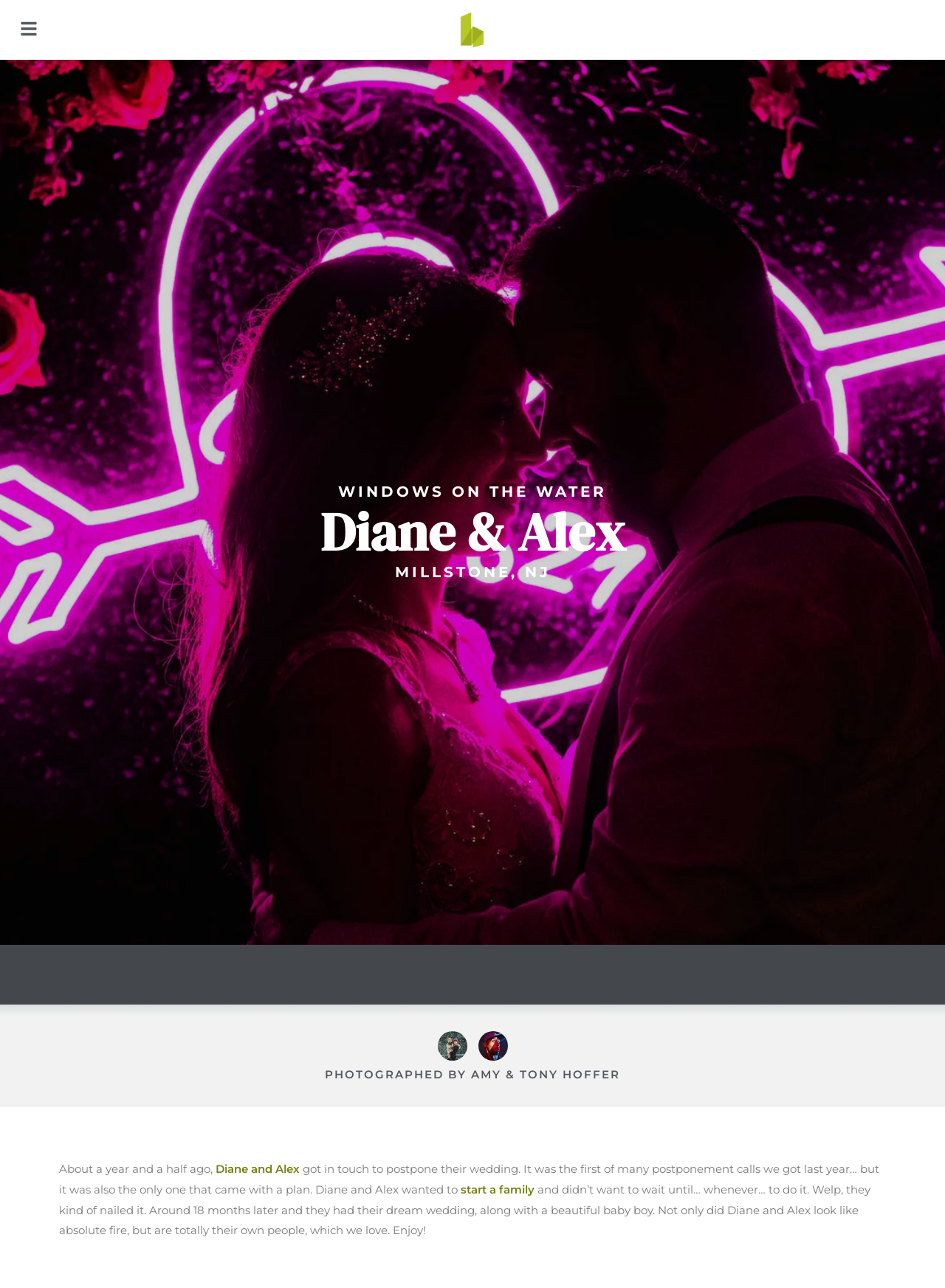Provide a one-word or one-phrase answer to the question:
Who are the photographers?

Amy & Tony Hoffer